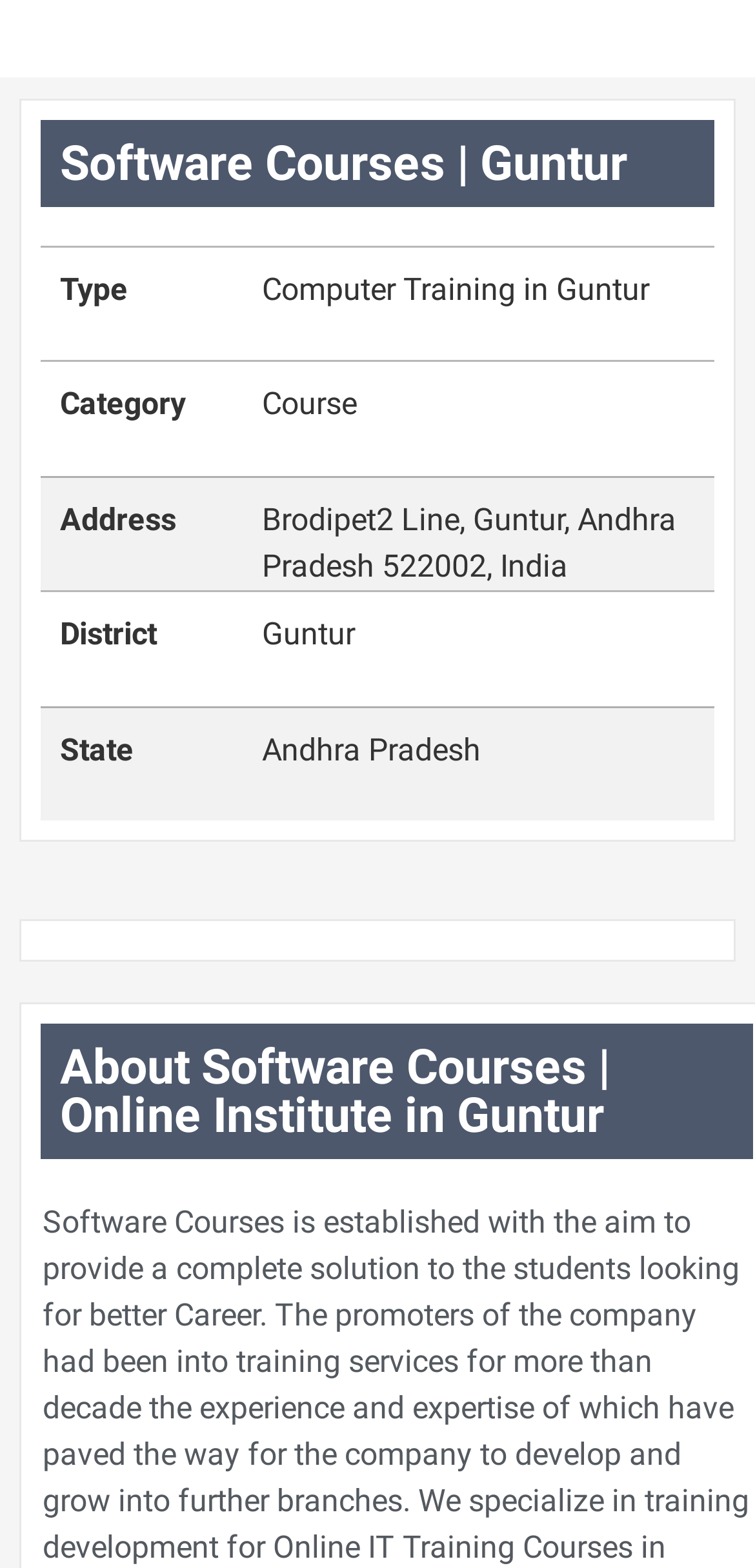Based on the visual content of the image, answer the question thoroughly: What type of training is provided by the institute?

I found the type of training by looking at the 'Type' label and its corresponding text, which is 'Computer Training in Guntur'.